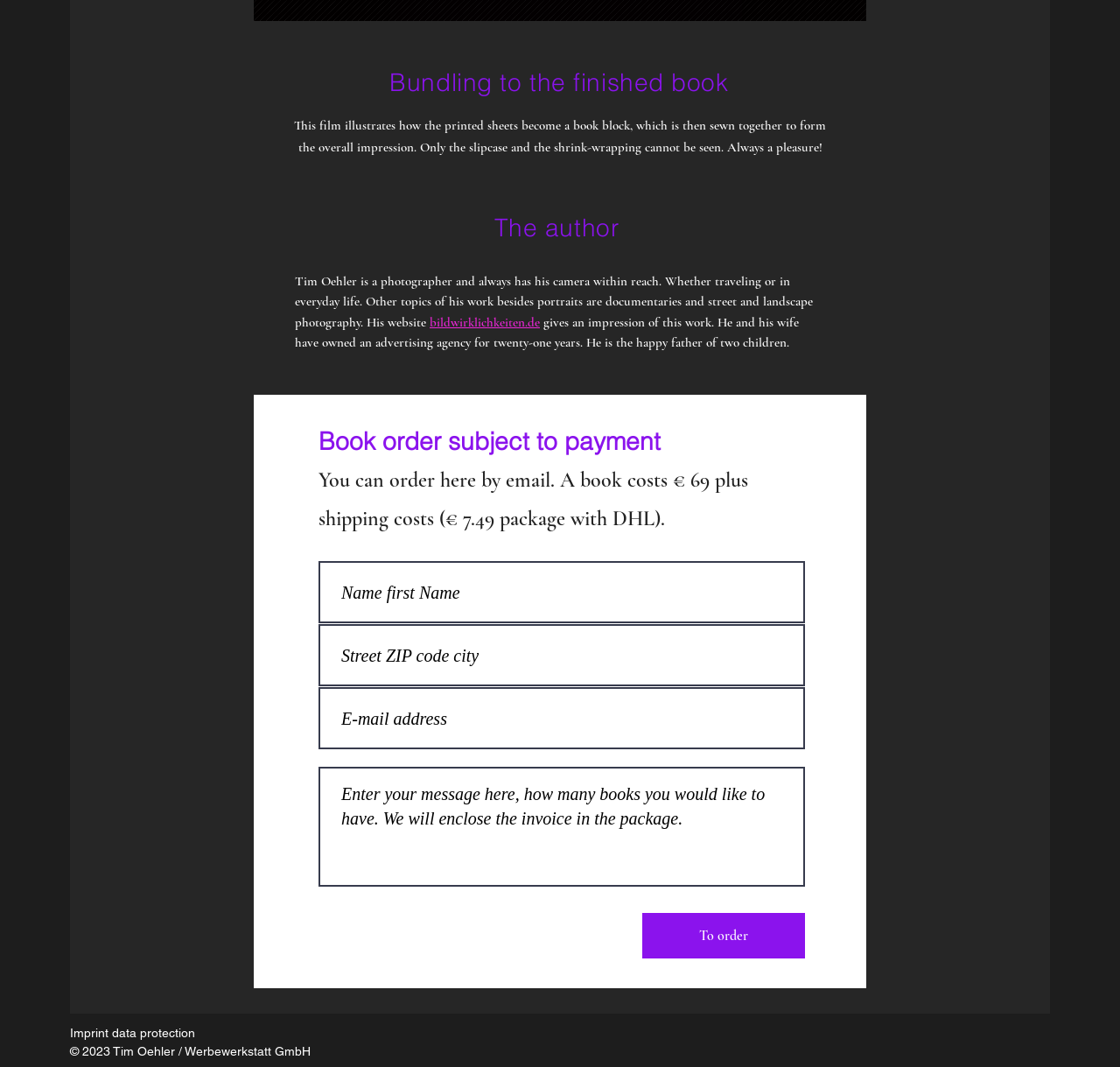How much does the book cost?
Can you give a detailed and elaborate answer to the question?

The book's price can be found in the 'Book order subject to payment' section, which states 'A book costs € 69 plus shipping costs (€ 7.49 package with DHL).'